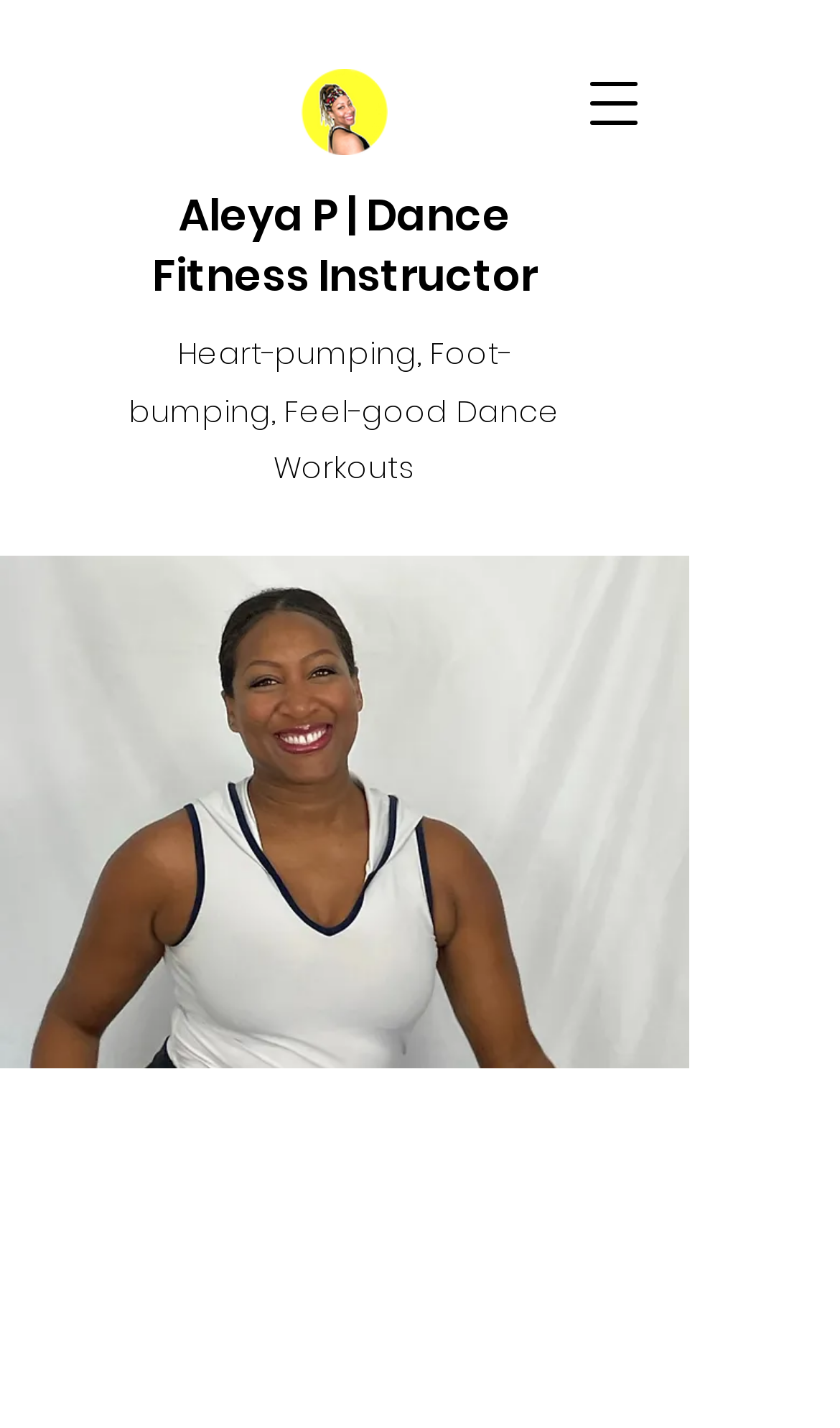What type of workouts are offered?
Based on the image, please offer an in-depth response to the question.

The StaticText element 'Heart-pumping, Foot-bumping, Feel-good Dance Workouts' suggests that the webpage is related to dance workouts, and the instructor offers classes in person, online, and fitness parties.